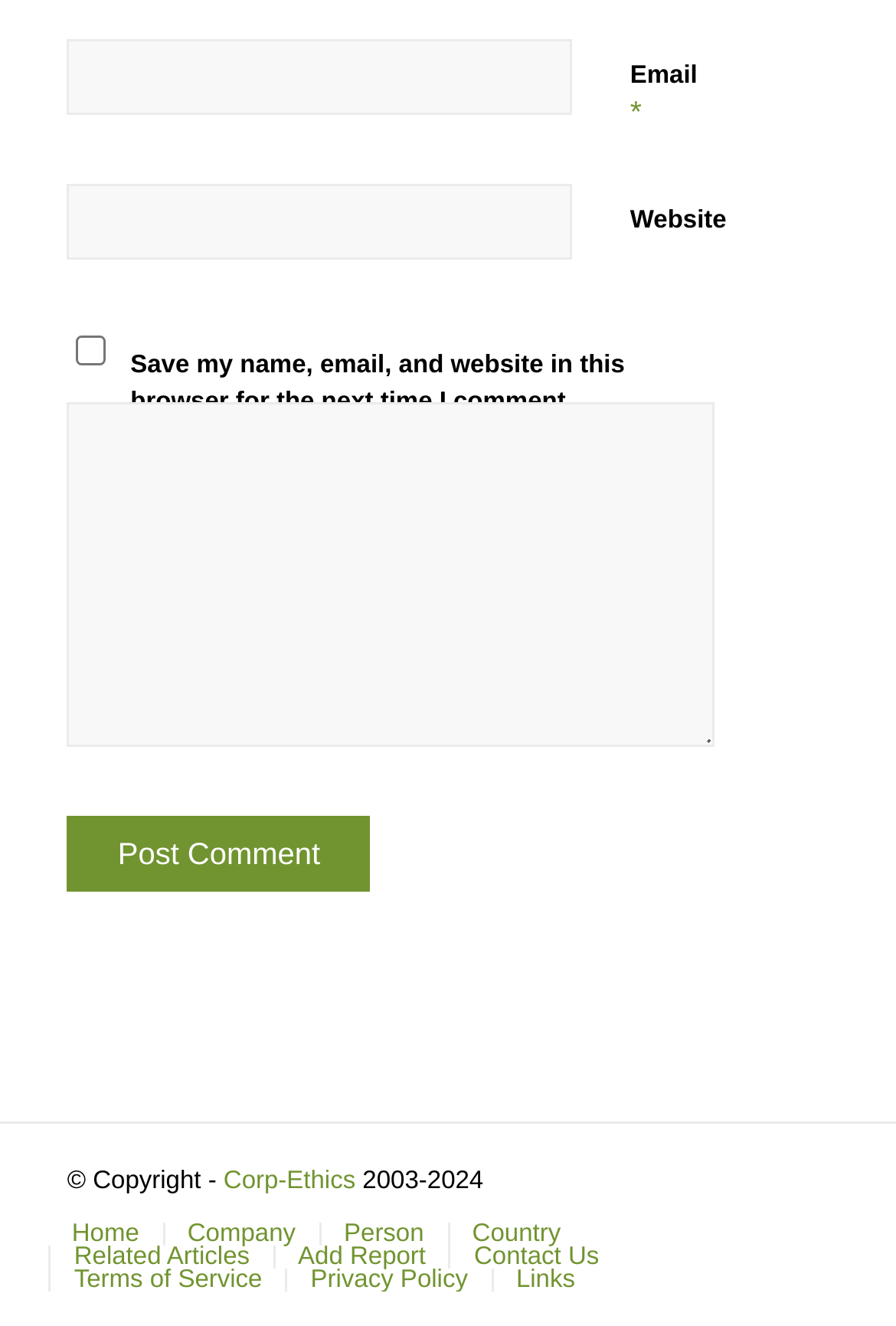Identify the bounding box coordinates of the specific part of the webpage to click to complete this instruction: "Input website URL".

[0.075, 0.138, 0.639, 0.196]